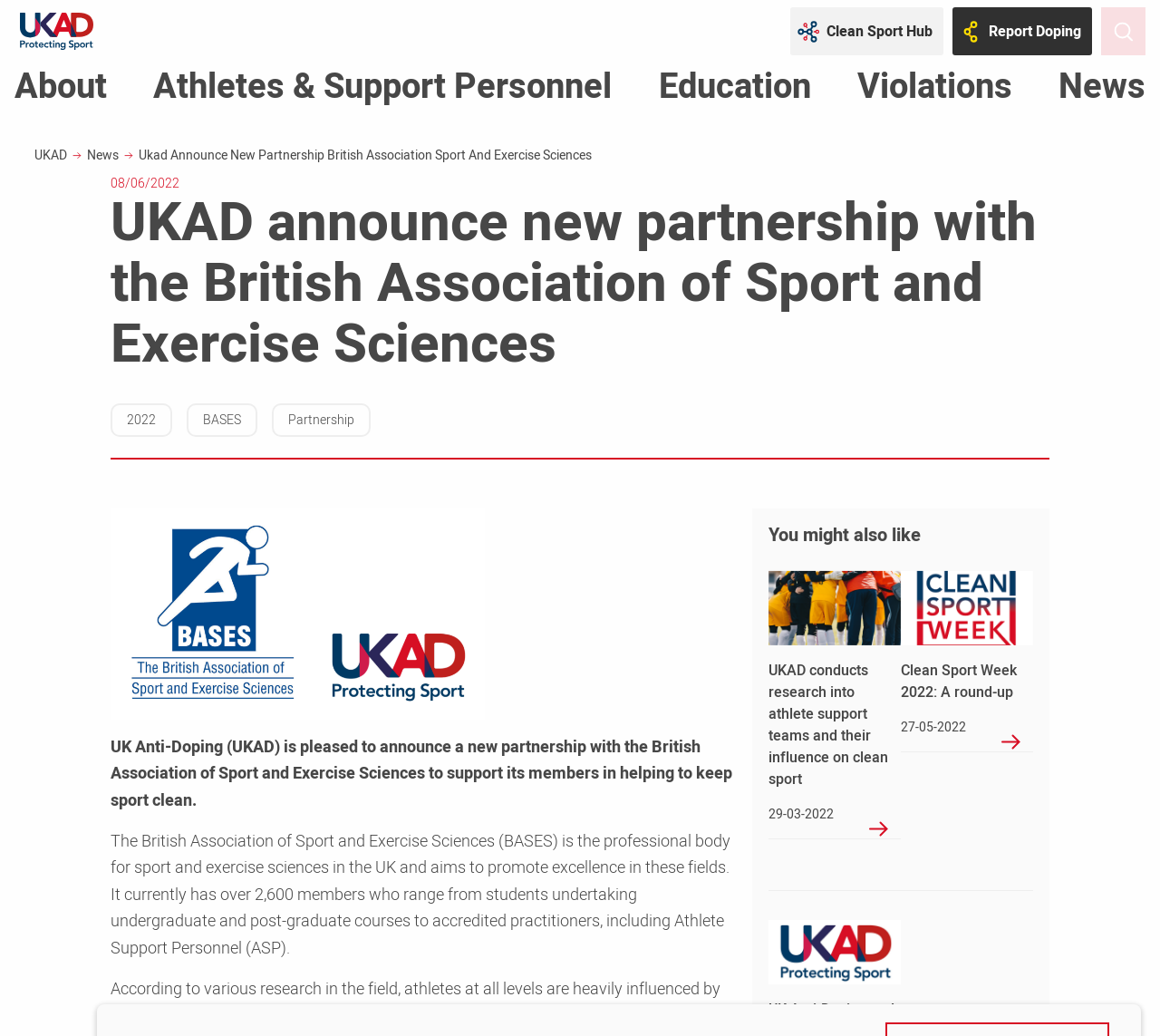Find the bounding box coordinates for the element that must be clicked to complete the instruction: "Read more about UKAD conducts research into athlete support teams and their influence on clean sport". The coordinates should be four float numbers between 0 and 1, indicated as [left, top, right, bottom].

[0.663, 0.551, 0.777, 0.809]